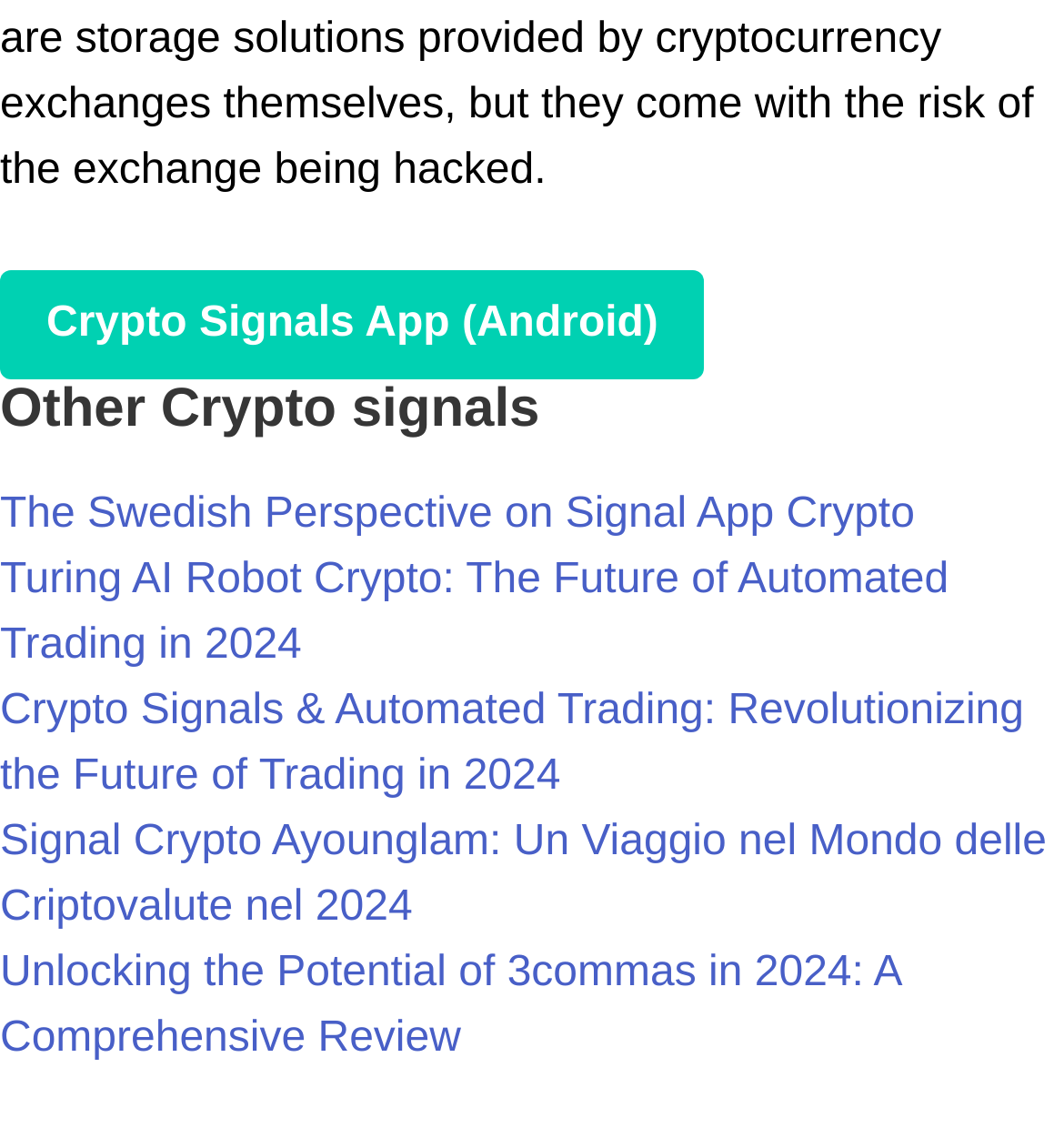How many links are on this webpage?
Based on the visual, give a brief answer using one word or a short phrase.

7